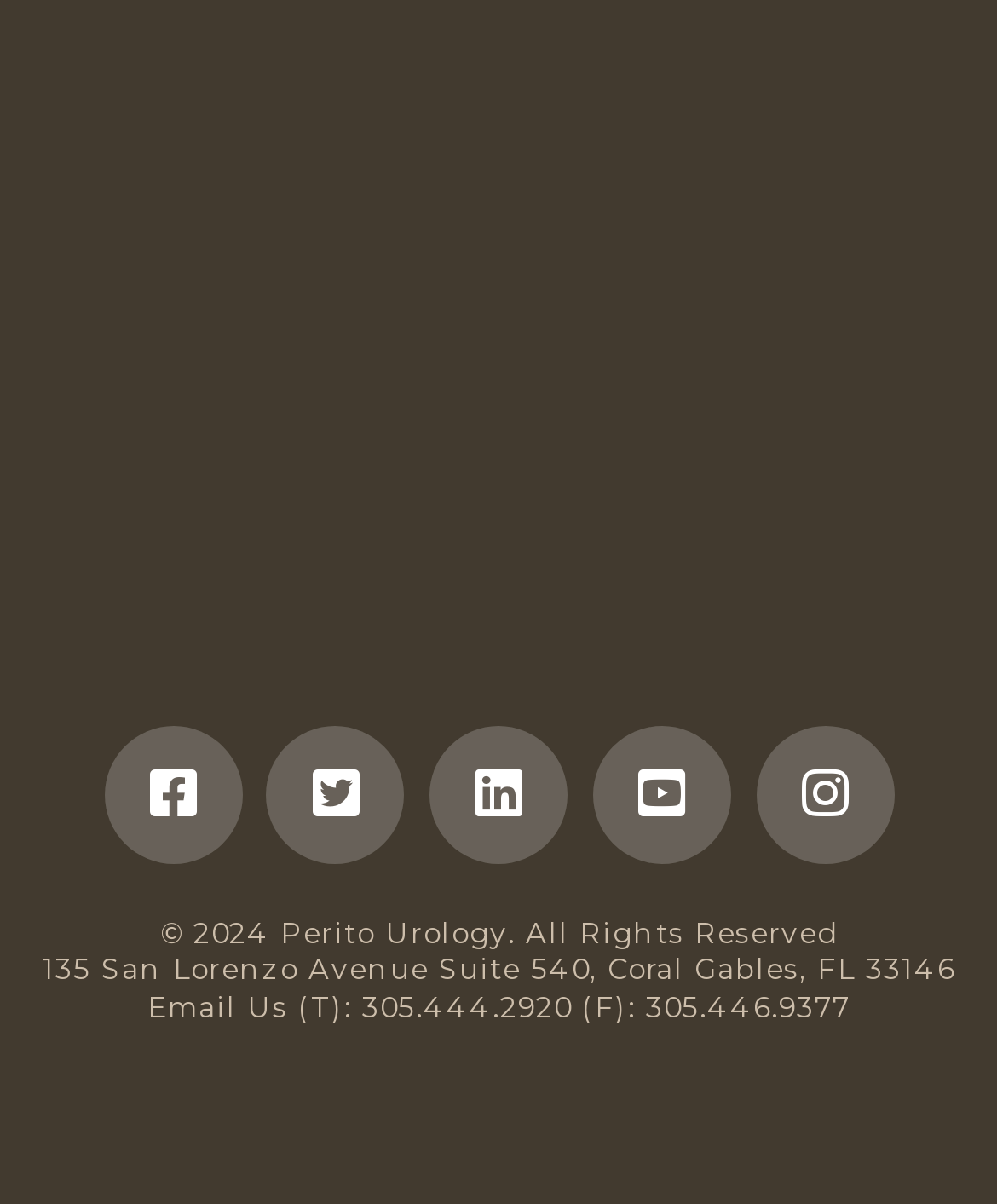Examine the image and give a thorough answer to the following question:
What social media platforms does Perito Urology have?

I found the answer by looking at the link elements with the social media platform names, which are located at the bottom of the webpage.